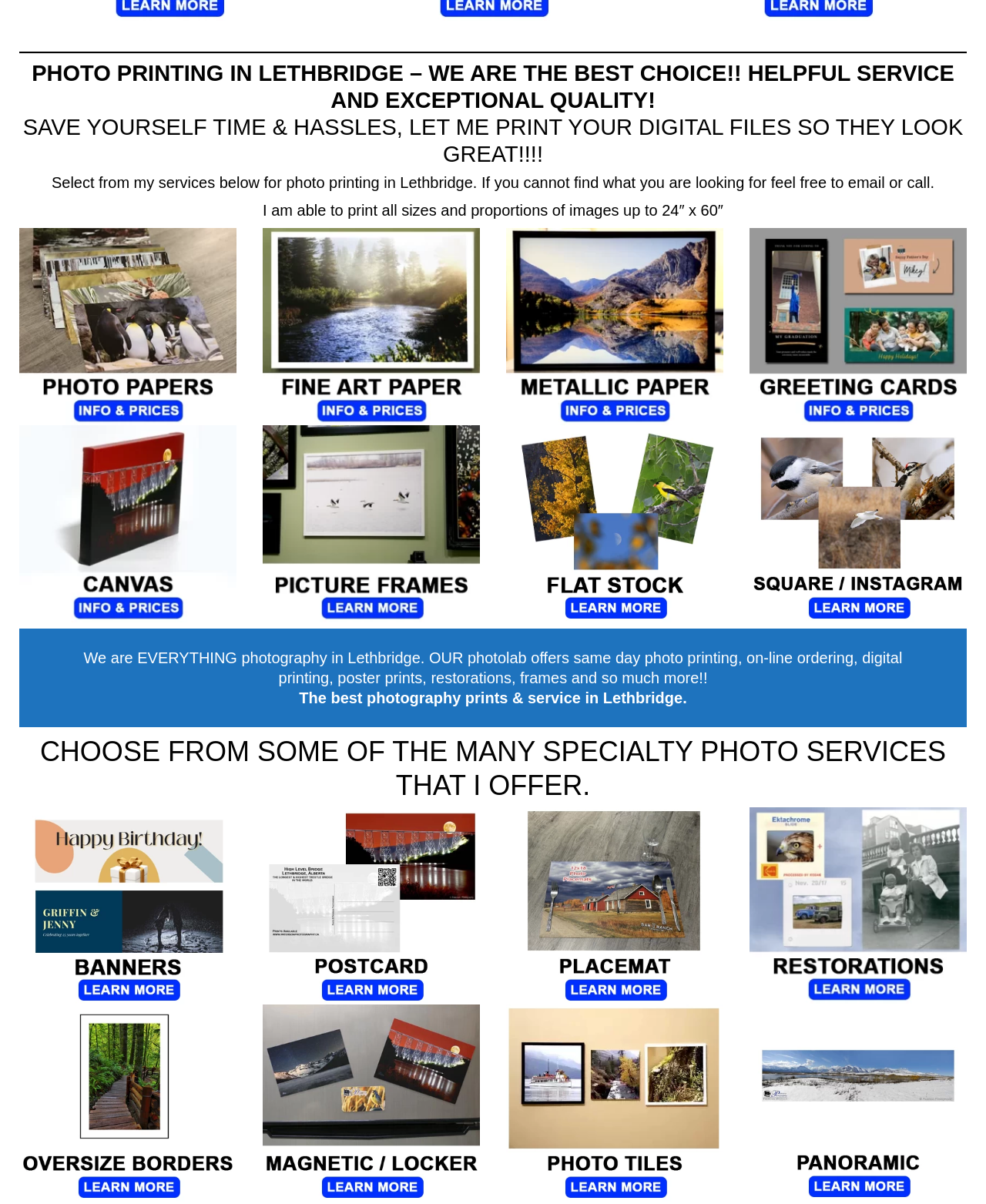Locate the coordinates of the bounding box for the clickable region that fulfills this instruction: "Click on Events".

None